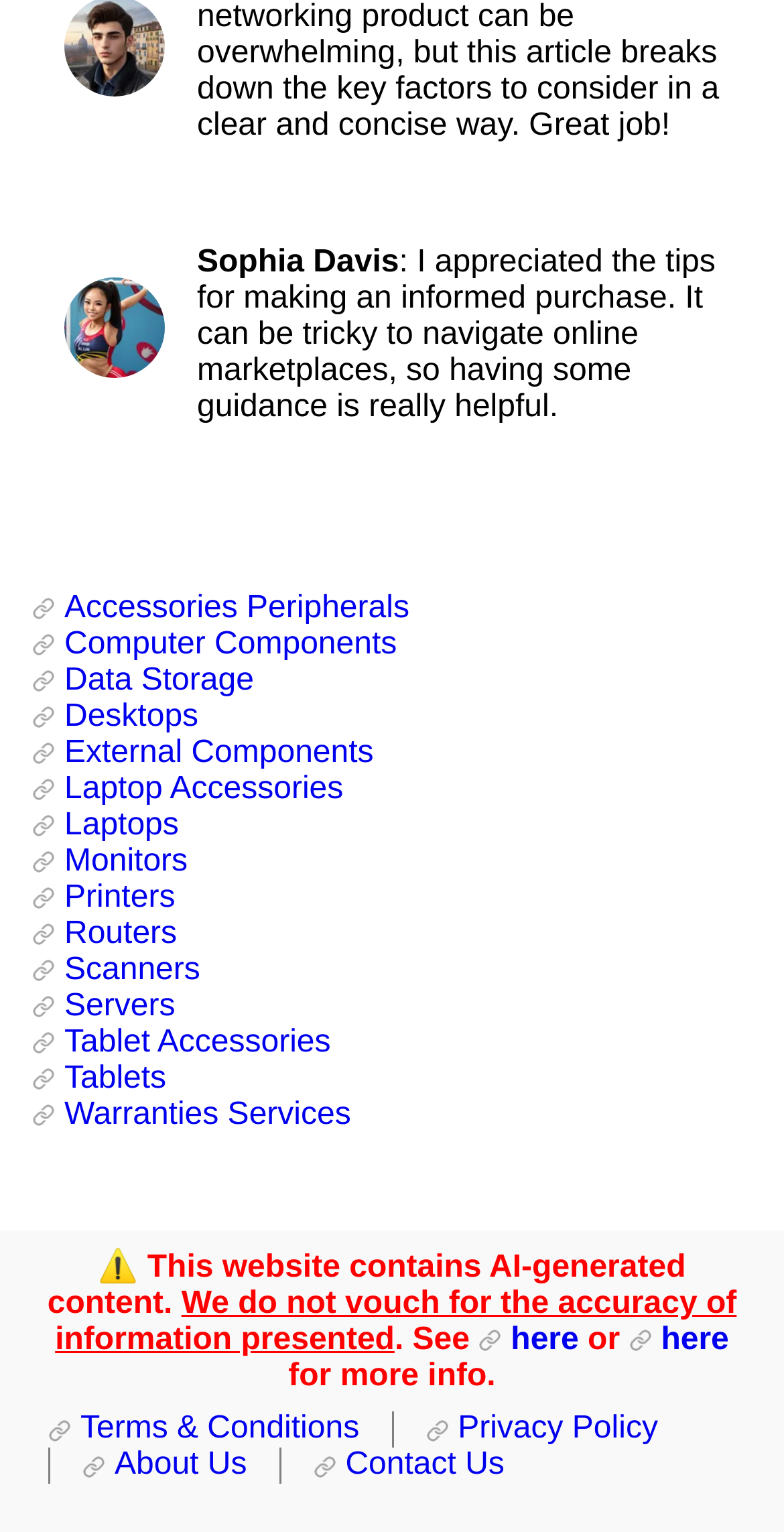Based on the image, give a detailed response to the question: How many categories of products are listed?

There are 13 links listed, each representing a category of products, namely 'Accessories Peripherals', 'Computer Components', 'Data Storage', 'Desktops', 'External Components', 'Laptop Accessories', 'Laptops', 'Monitors', 'Printers', 'Routers', 'Scanners', and 'Servers'.